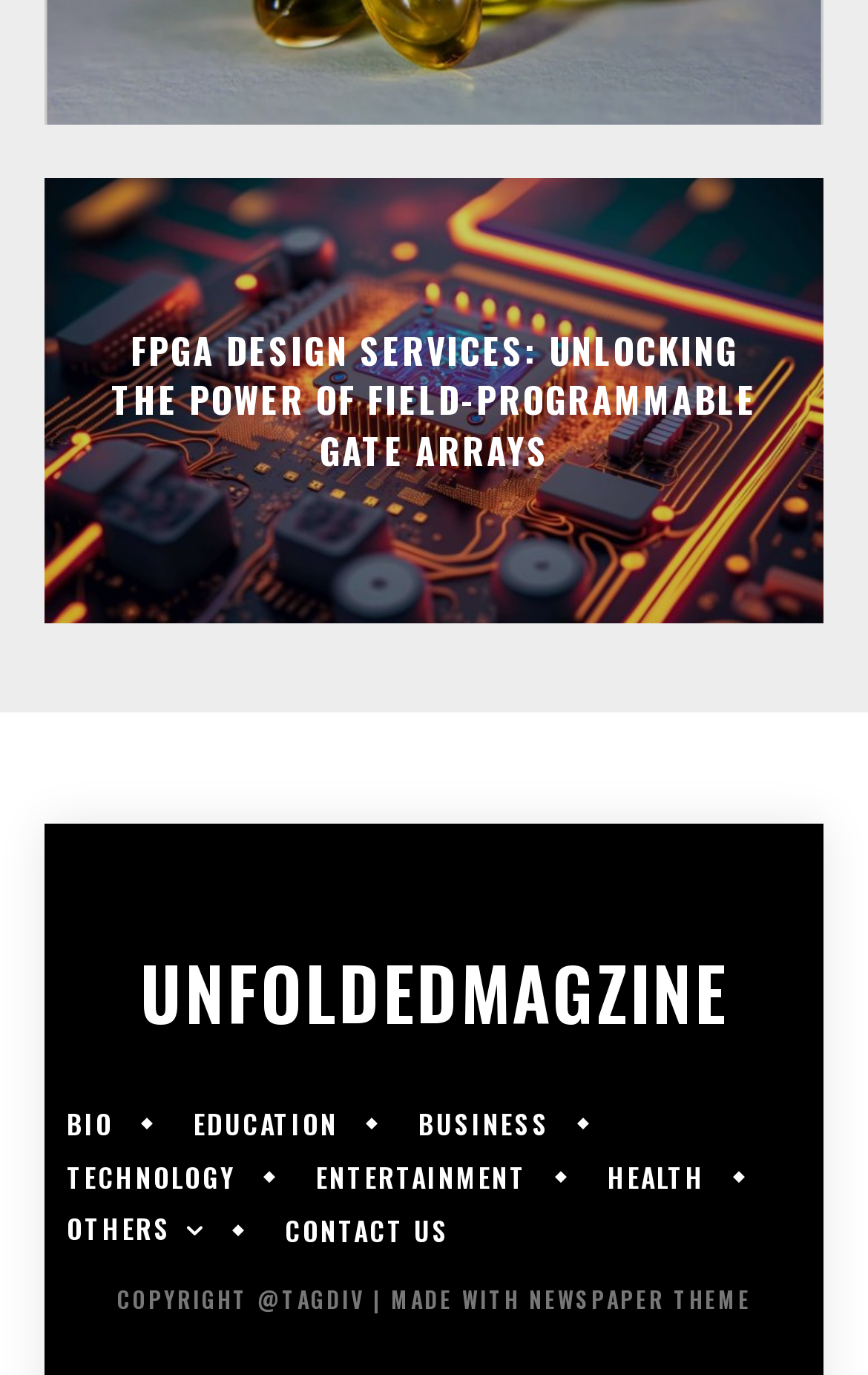How can users contact the website?
Based on the visual content, answer with a single word or a brief phrase.

CONTACT US